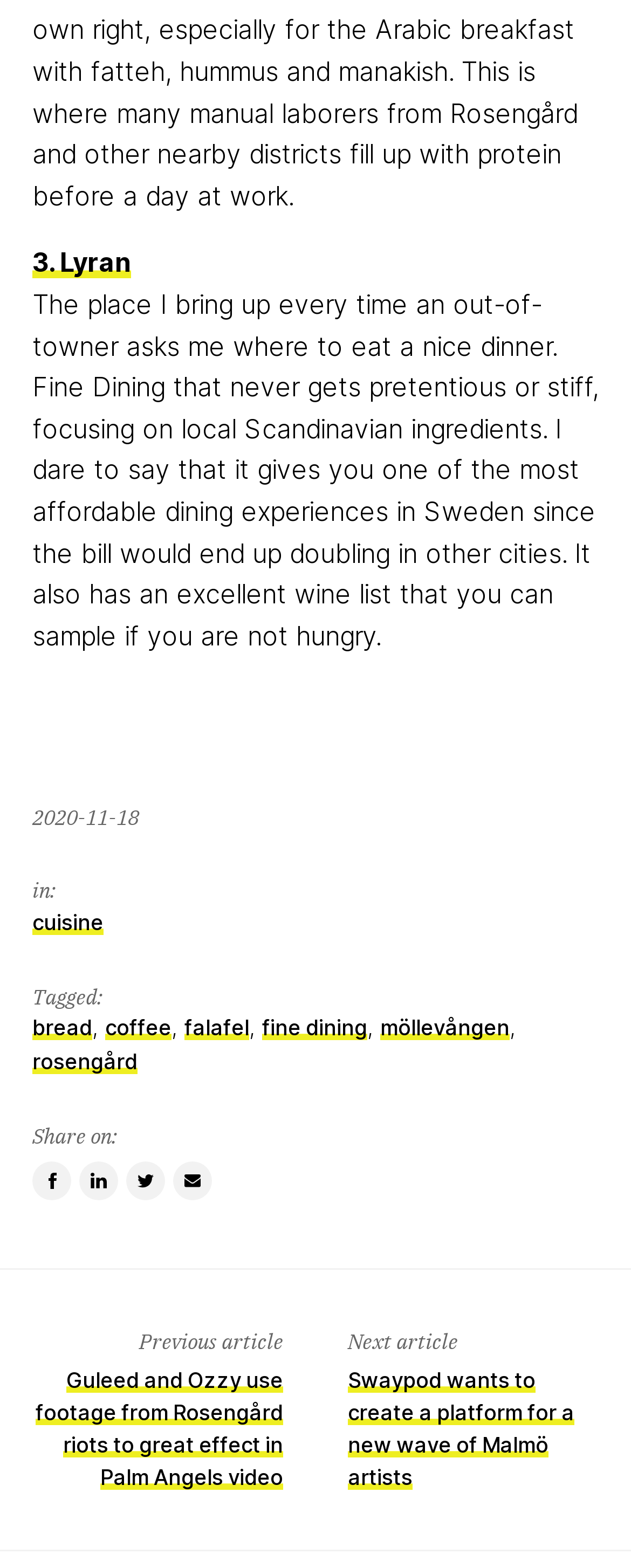Can you find the bounding box coordinates for the element to click on to achieve the instruction: "Share this article on Facebook"?

[0.051, 0.741, 0.113, 0.765]